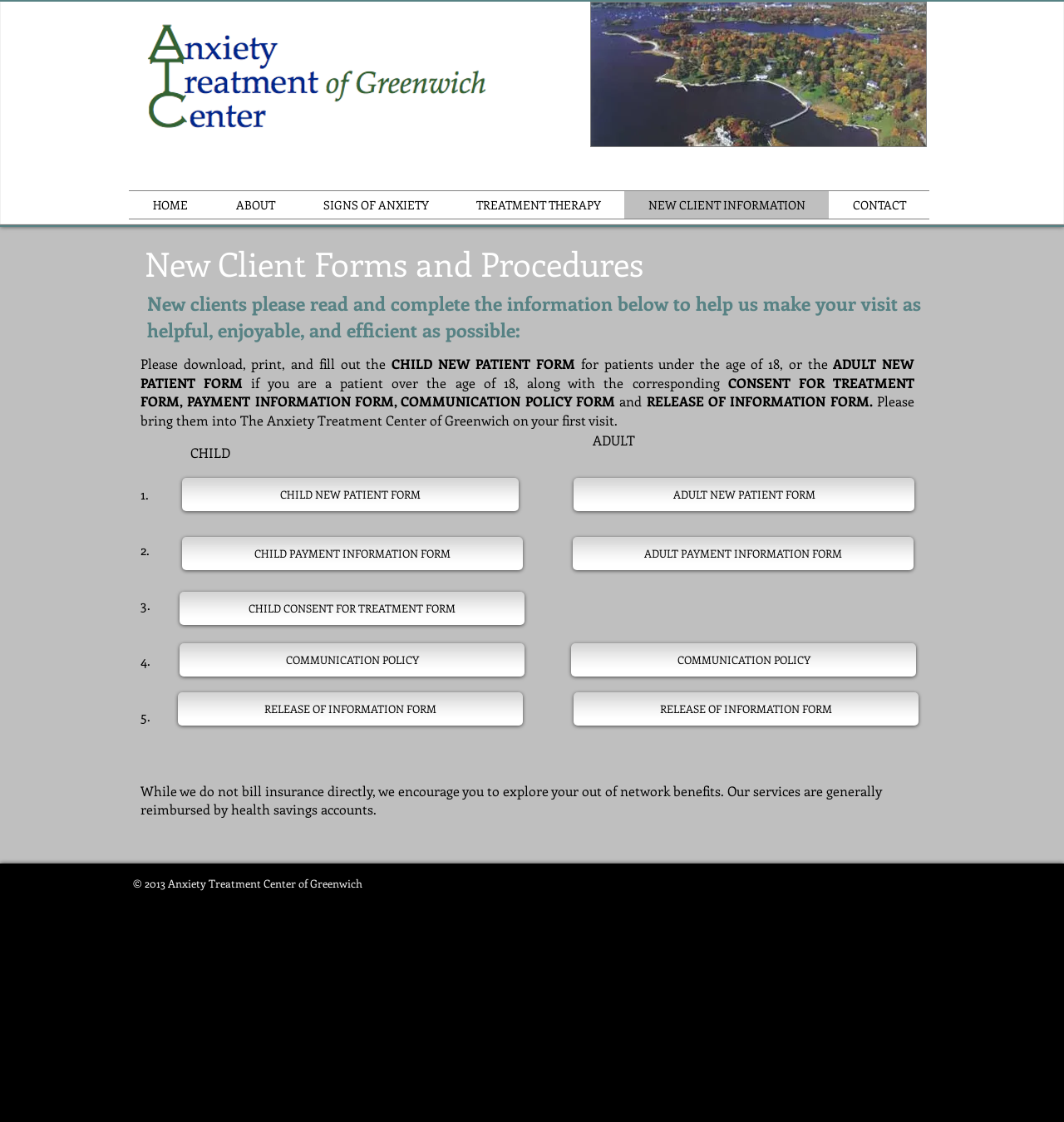Provide a thorough and detailed response to the question by examining the image: 
How many forms are mentioned on this webpage?

The webpage mentions seven forms: Adult New Patient Form, Child New Patient Form, Child Payment Information Form, Child Consent for Treatment Form, Adult Payment Information Form, Communication Policy Form, and Release of Information Form.